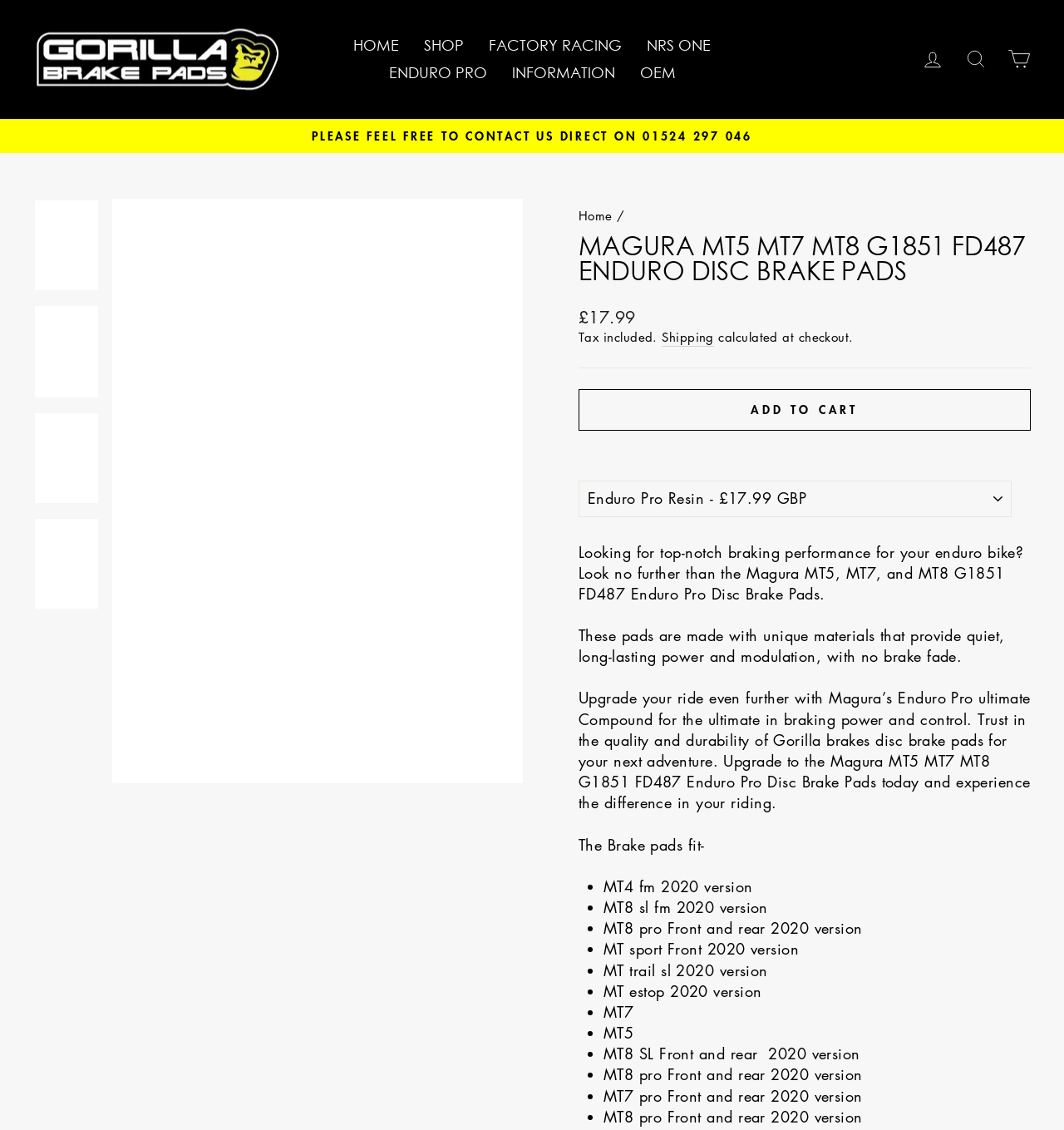Locate the bounding box coordinates of the element that needs to be clicked to carry out the instruction: "Click the 'ADD TO CART' button". The coordinates should be given as four float numbers ranging from 0 to 1, i.e., [left, top, right, bottom].

[0.544, 0.345, 0.969, 0.381]